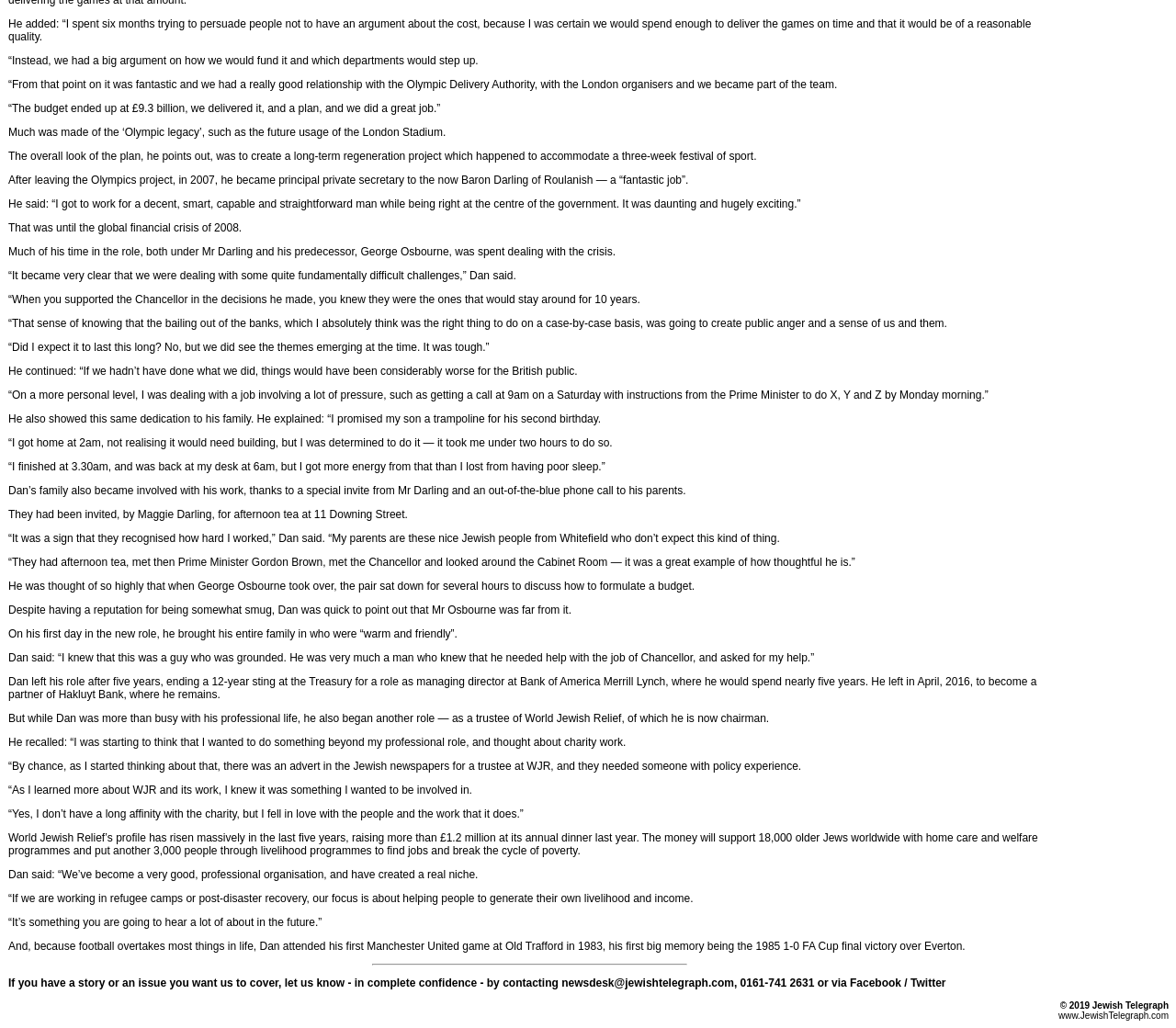Identify the bounding box for the UI element specified in this description: "© 2019 Jewish Telegraph". The coordinates must be four float numbers between 0 and 1, formatted as [left, top, right, bottom].

[0.901, 0.959, 0.994, 0.984]